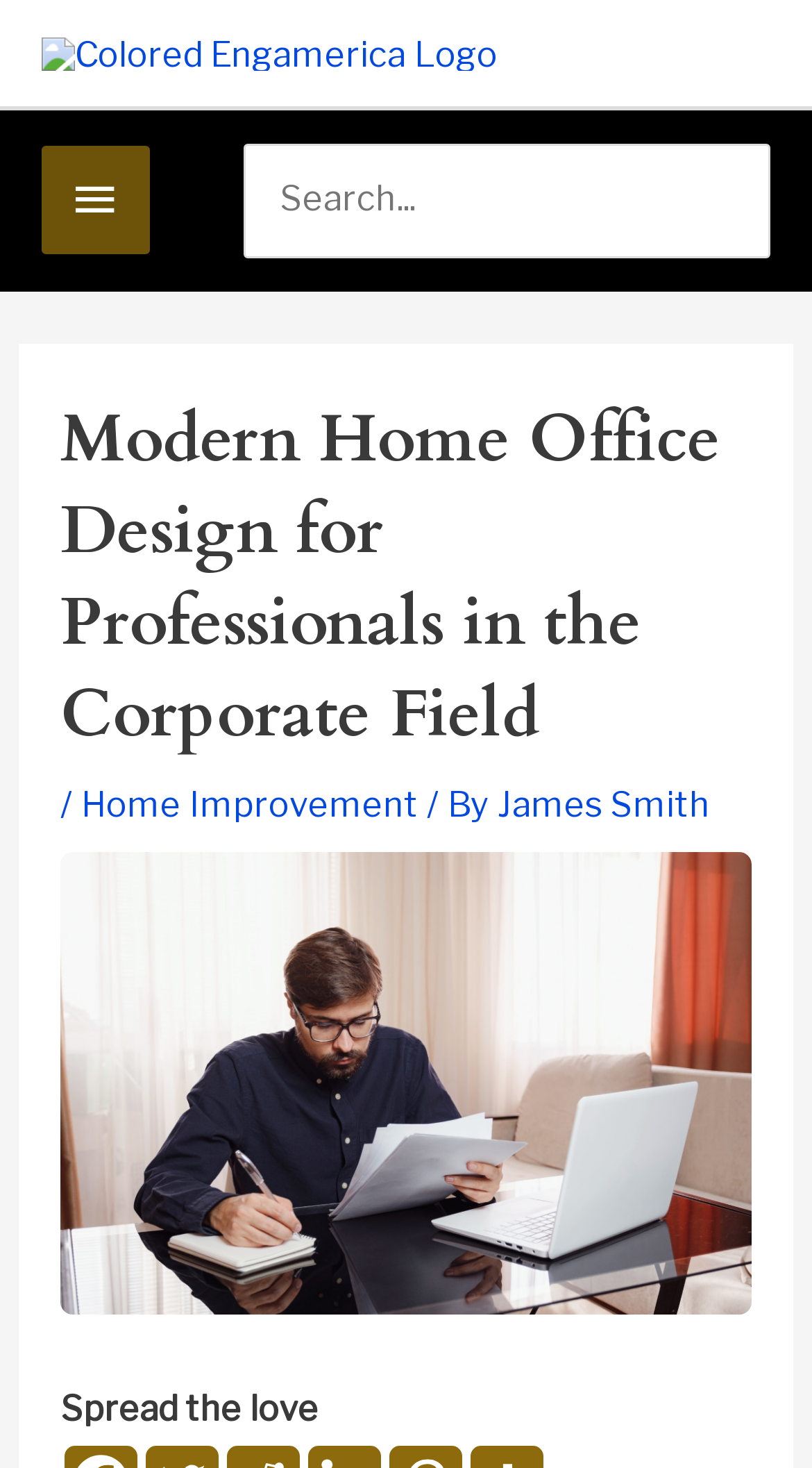Produce an extensive caption that describes everything on the webpage.

The webpage is about creating a home office for corporate professionals, with a focus on modern design. At the top left corner, there is a colored Engamerica logo, accompanied by a button with an icon. Below the logo, there is a static text "Below Header". 

On the top right side, there is a search bar with a search box and a search button. The search bar is labeled "Search for:". 

The main content of the webpage is headed by a title "Modern Home Office Design for Professionals in the Corporate Field", which is followed by a breadcrumb navigation with links to "Home Improvement" and the author "James Smith". 

Below the title, there is an image, likely a professional photo of the author. The image spans the entire width of the content area. 

At the very bottom of the page, there is a static text "Spread the love".